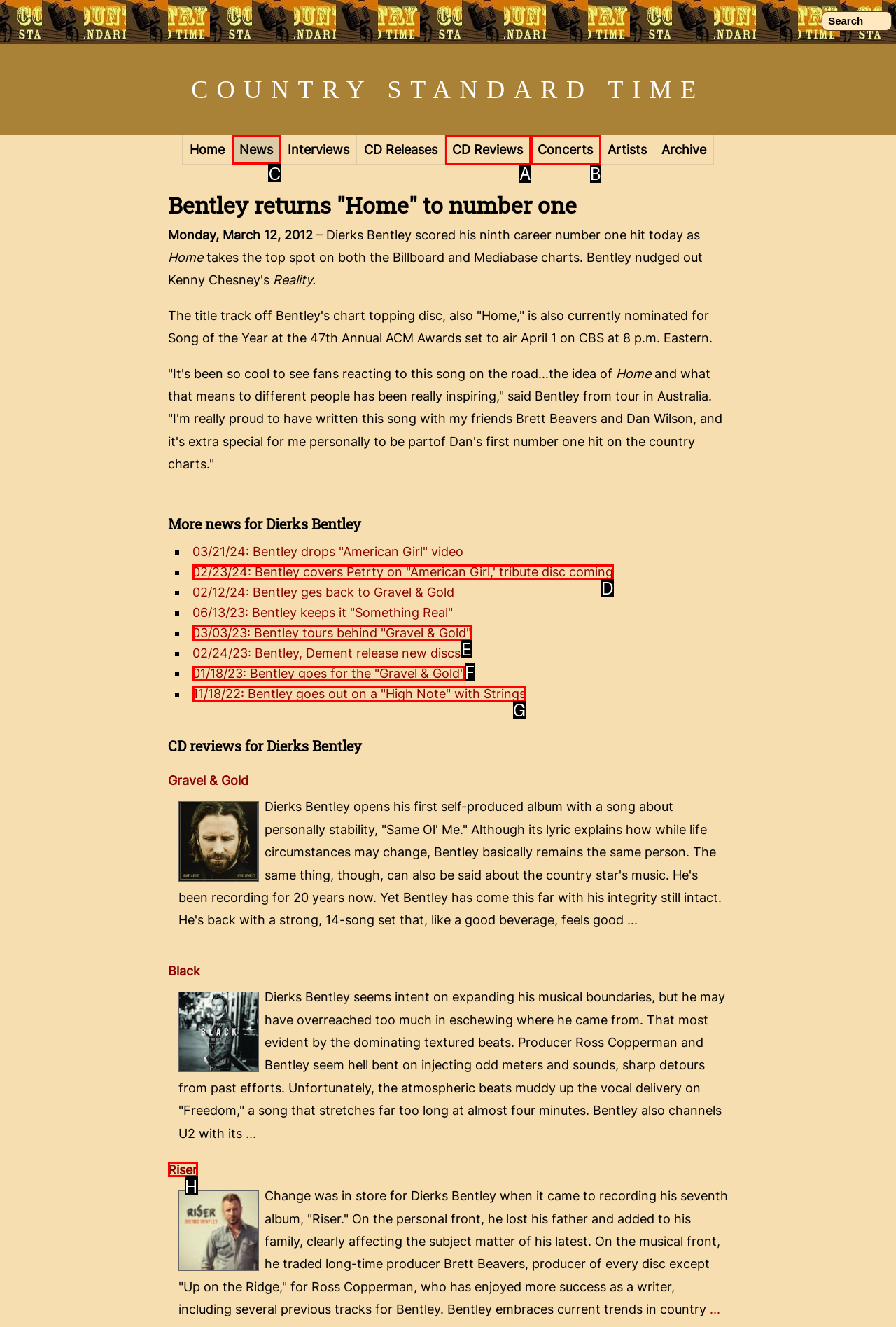Select the option I need to click to accomplish this task: Read news
Provide the letter of the selected choice from the given options.

C